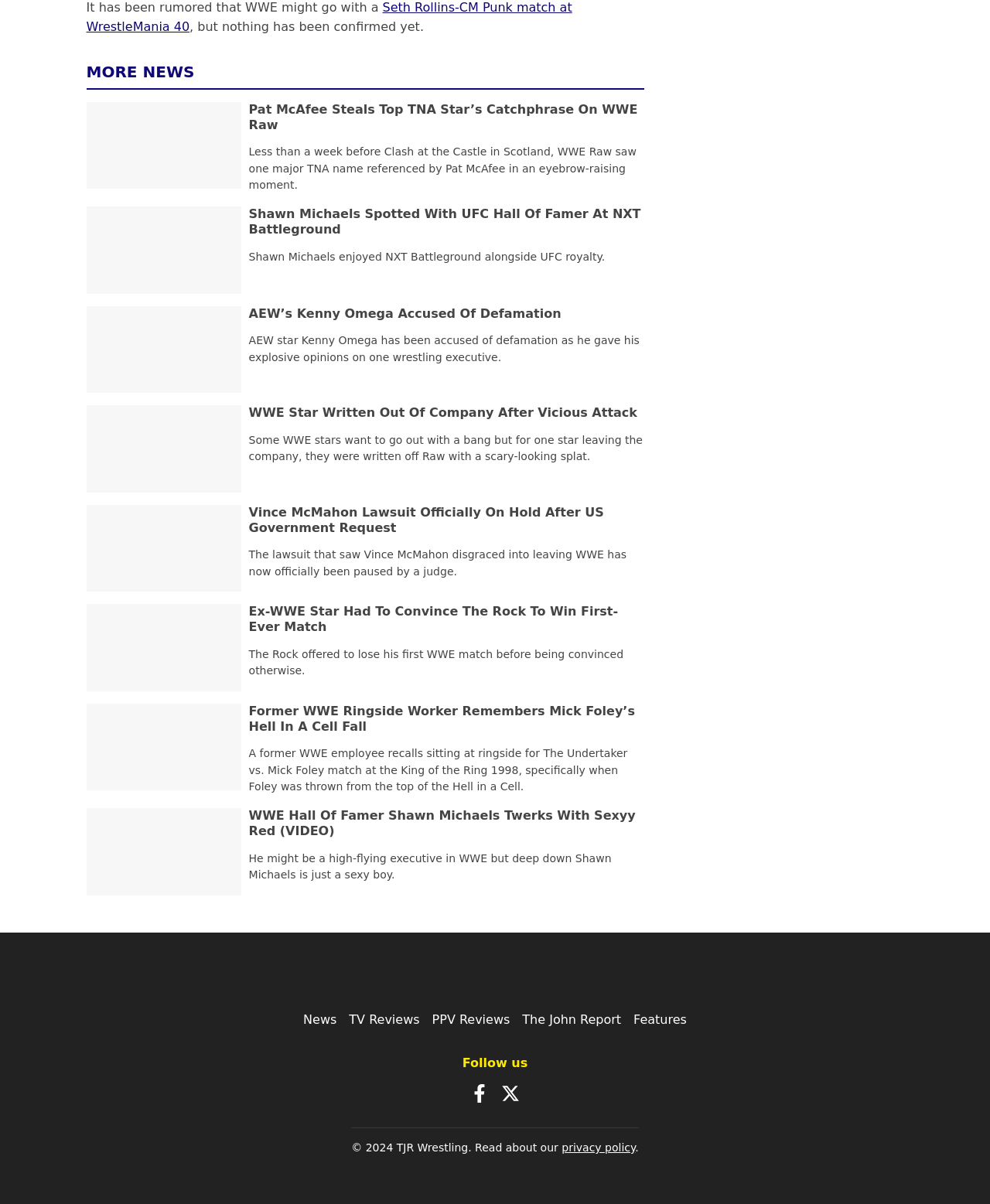Please answer the following question as detailed as possible based on the image: 
What is the name of the social media platform with an 'X' logo?

The social media platform with an 'X' logo is likely a platform called 'X', as indicated by the image and link on the webpage.